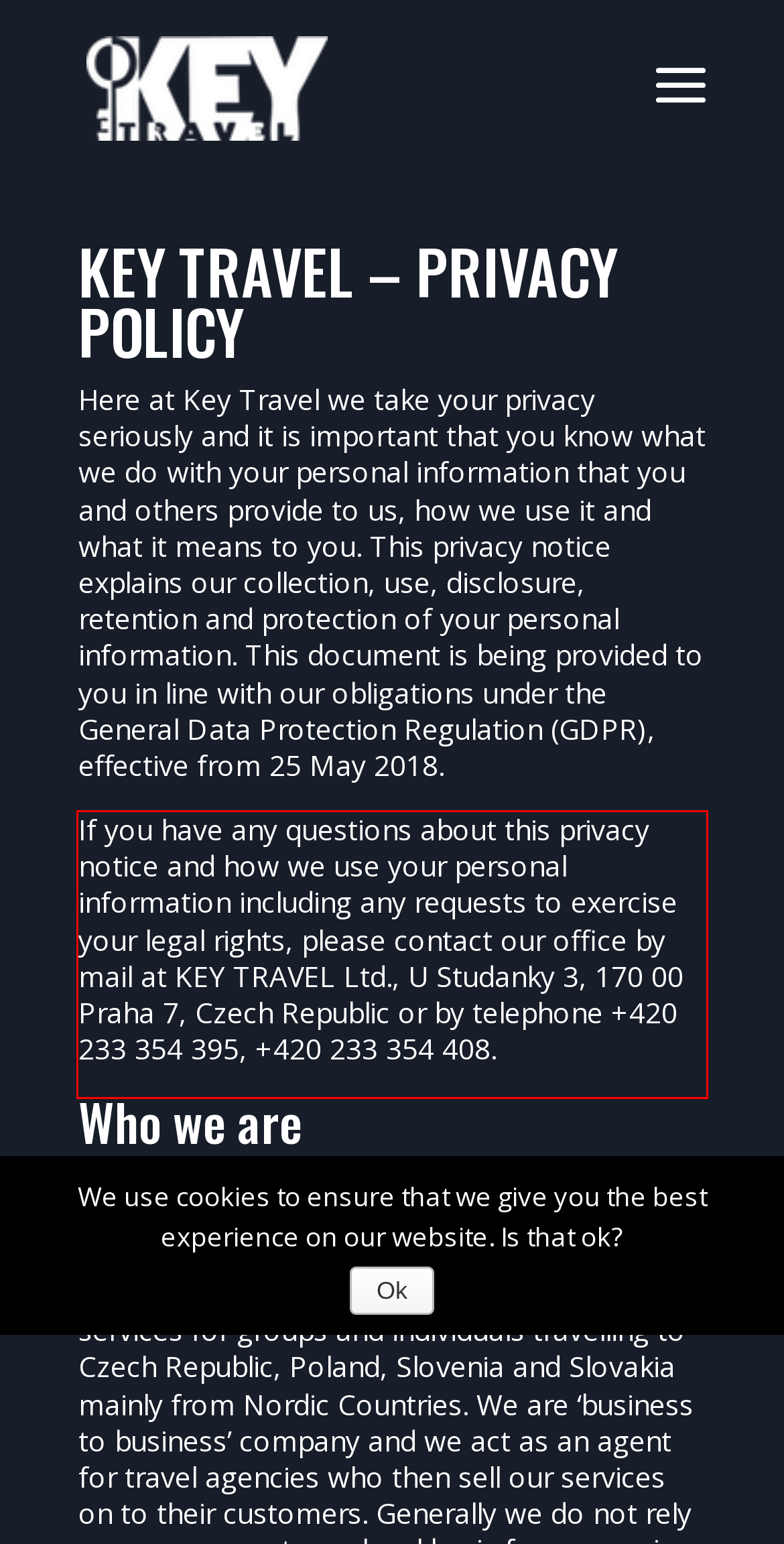Look at the provided screenshot of the webpage and perform OCR on the text within the red bounding box.

If you have any questions about this privacy notice and how we use your personal information including any requests to exercise your legal rights, please contact our office by mail at KEY TRAVEL Ltd., U Studanky 3, 170 00 Praha 7, Czech Republic or by telephone +420 233 354 395, +420 233 354 408.